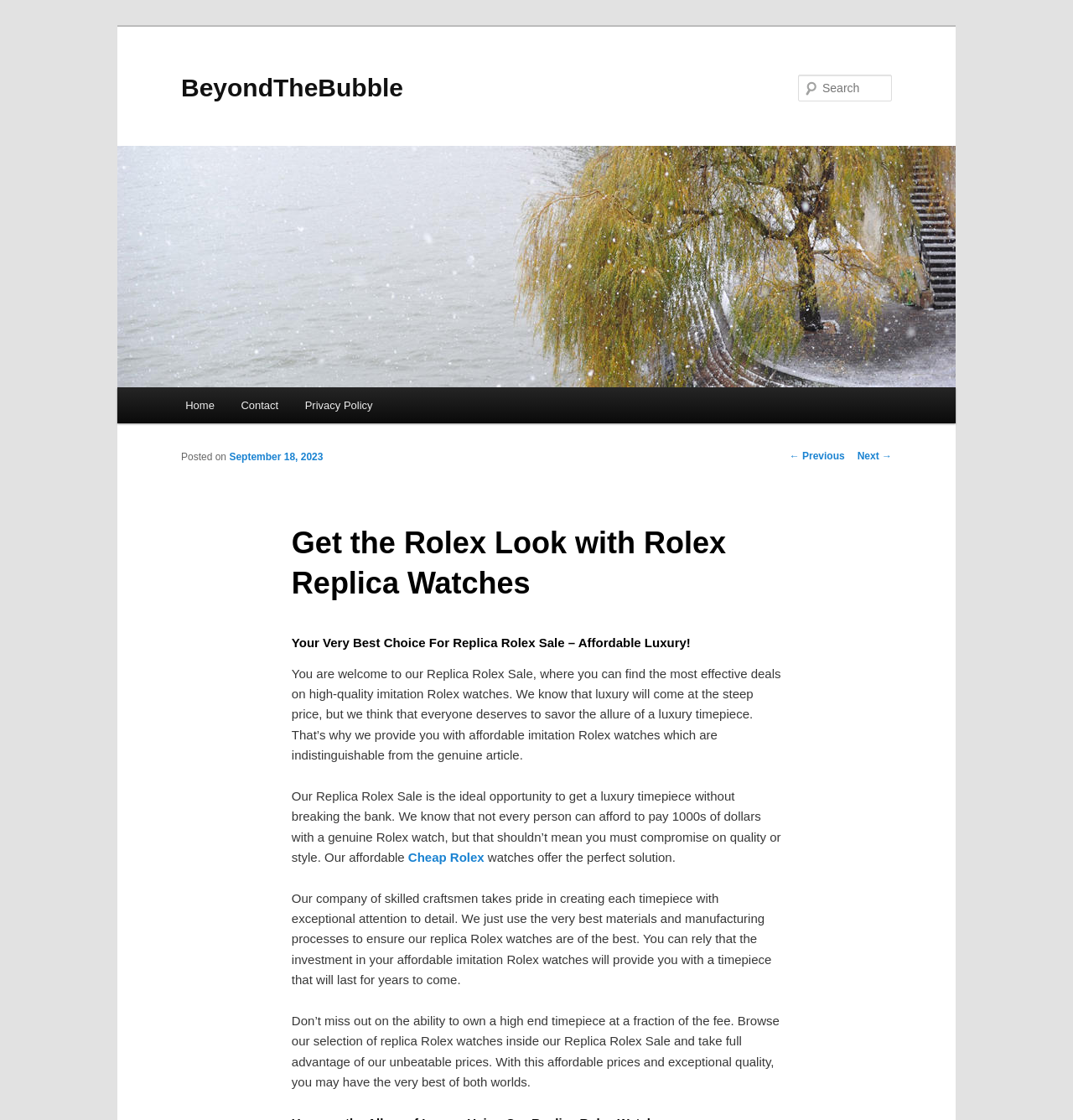What is the website's name?
Based on the image, provide a one-word or brief-phrase response.

BeyondTheBubble